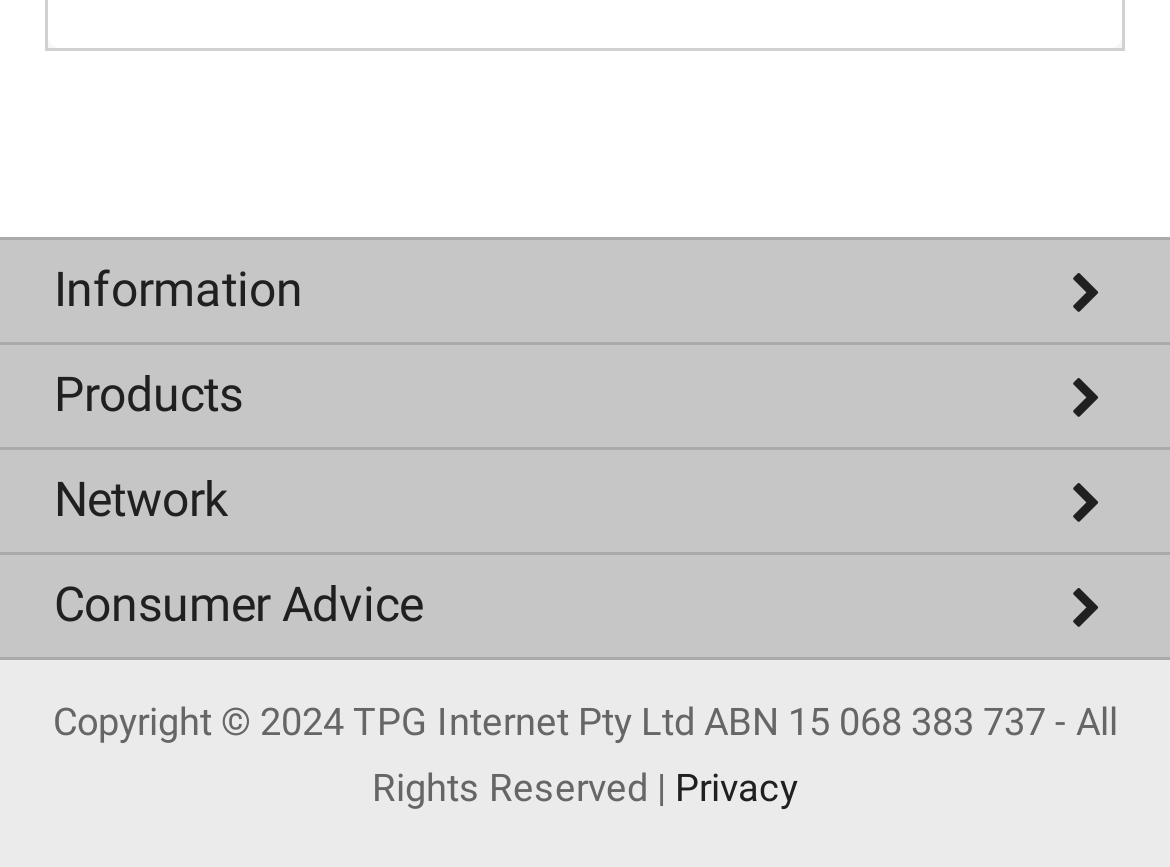What is the relation between TPG and the provided awards? Based on the screenshot, please respond with a single word or phrase.

TPG has received awards